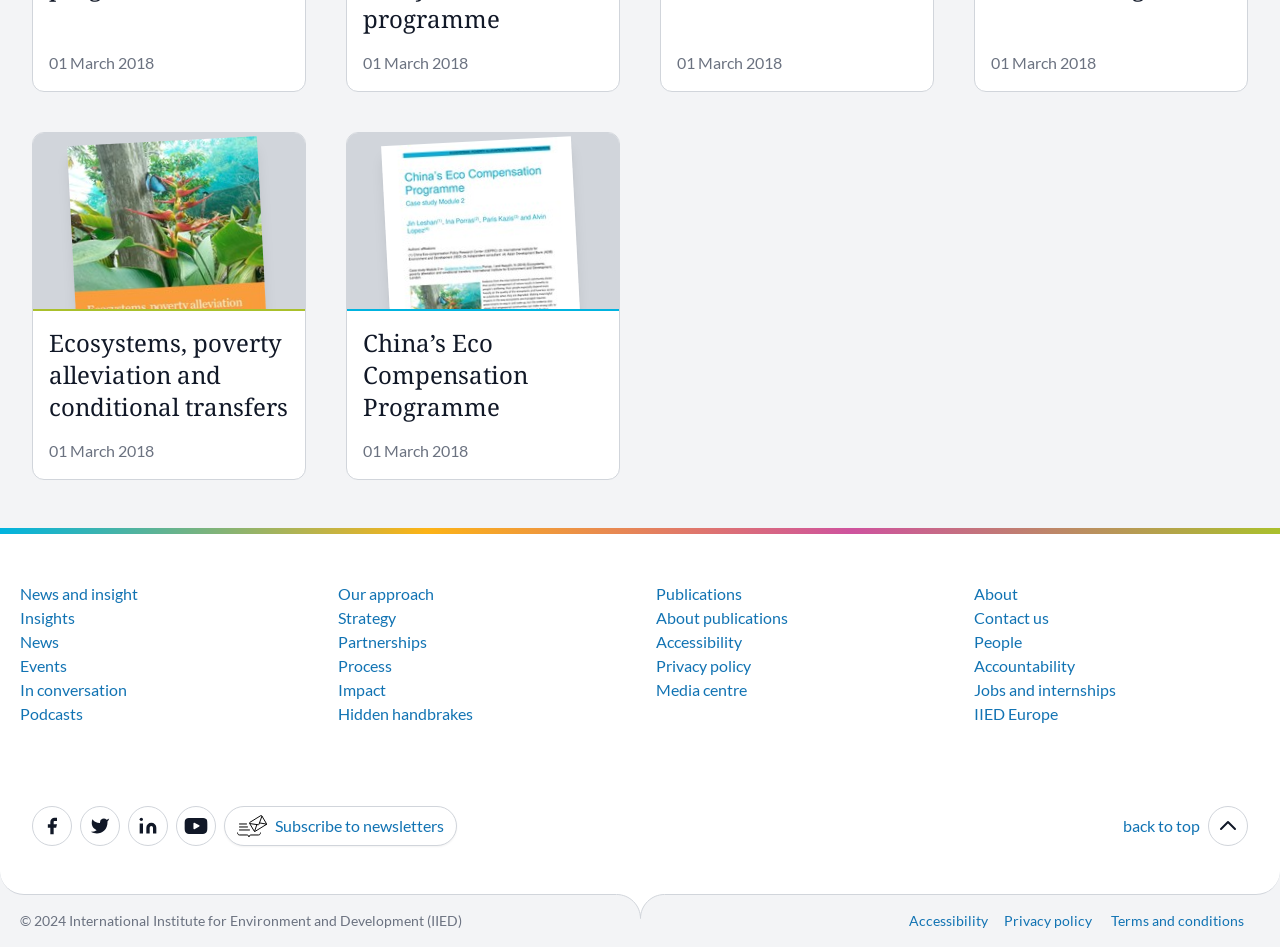Highlight the bounding box coordinates of the element that should be clicked to carry out the following instruction: "Subscribe to newsletters". The coordinates must be given as four float numbers ranging from 0 to 1, i.e., [left, top, right, bottom].

[0.175, 0.85, 0.357, 0.892]